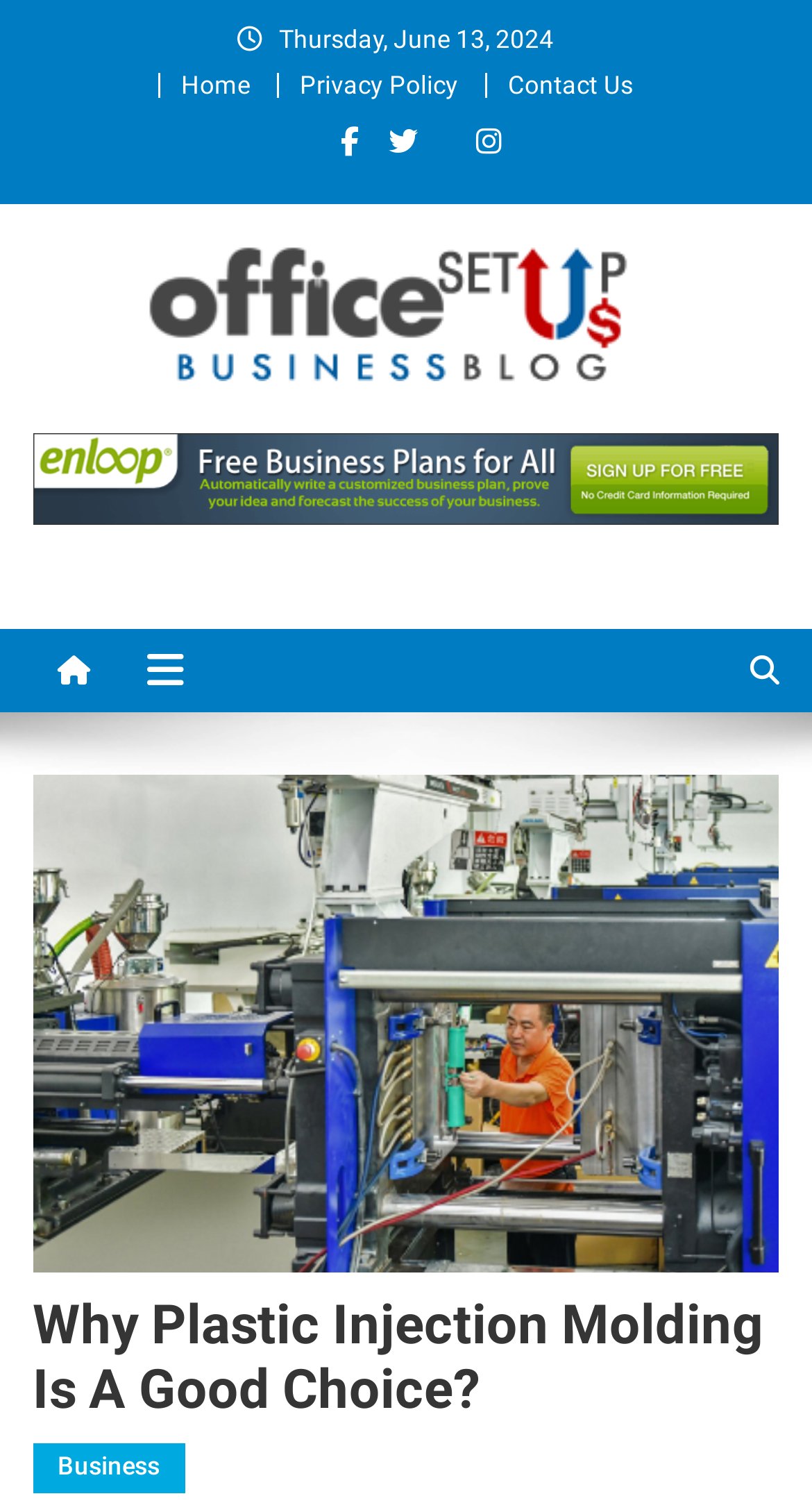What is the date displayed on the webpage?
Based on the image, give a one-word or short phrase answer.

Thursday, June 13, 2024